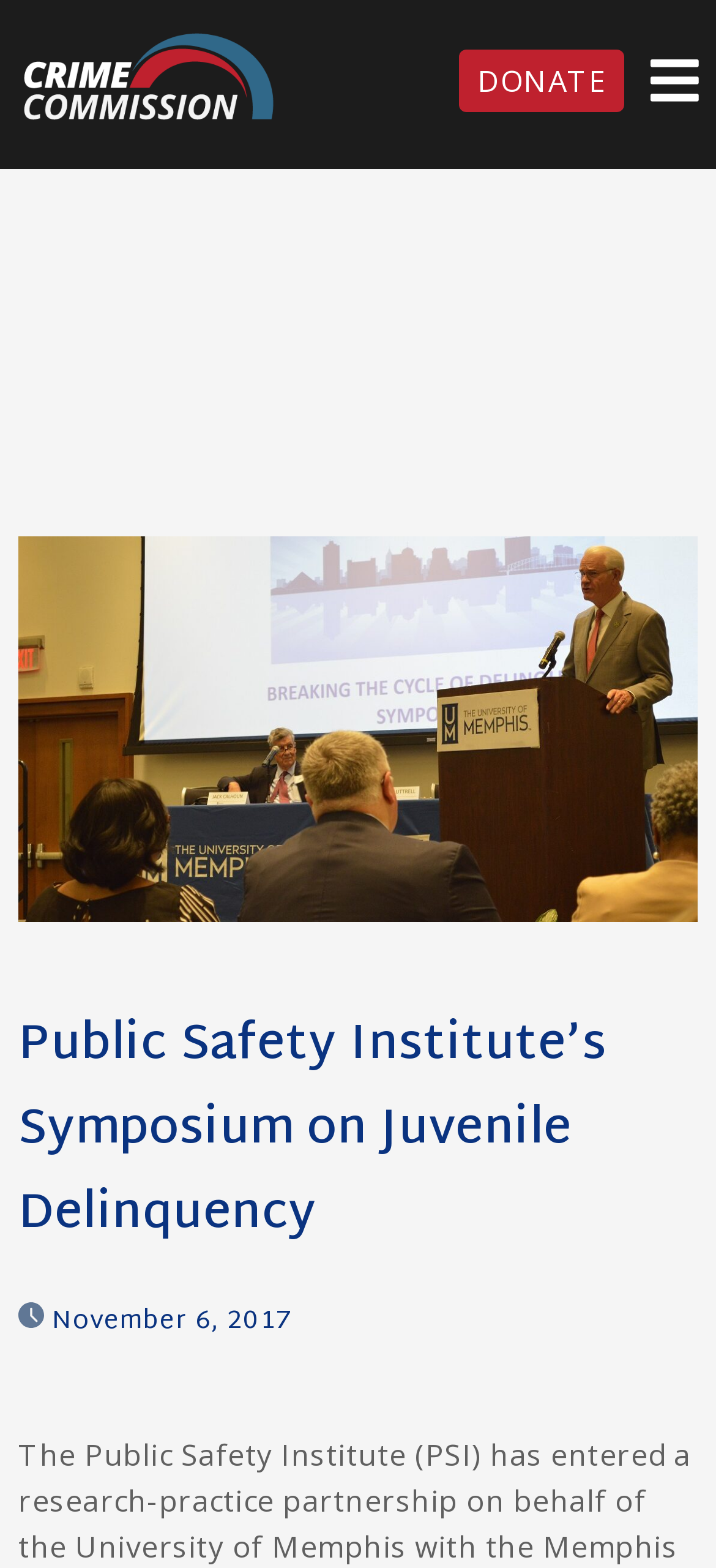When did the symposium take place?
Give a one-word or short-phrase answer derived from the screenshot.

November 6, 2017